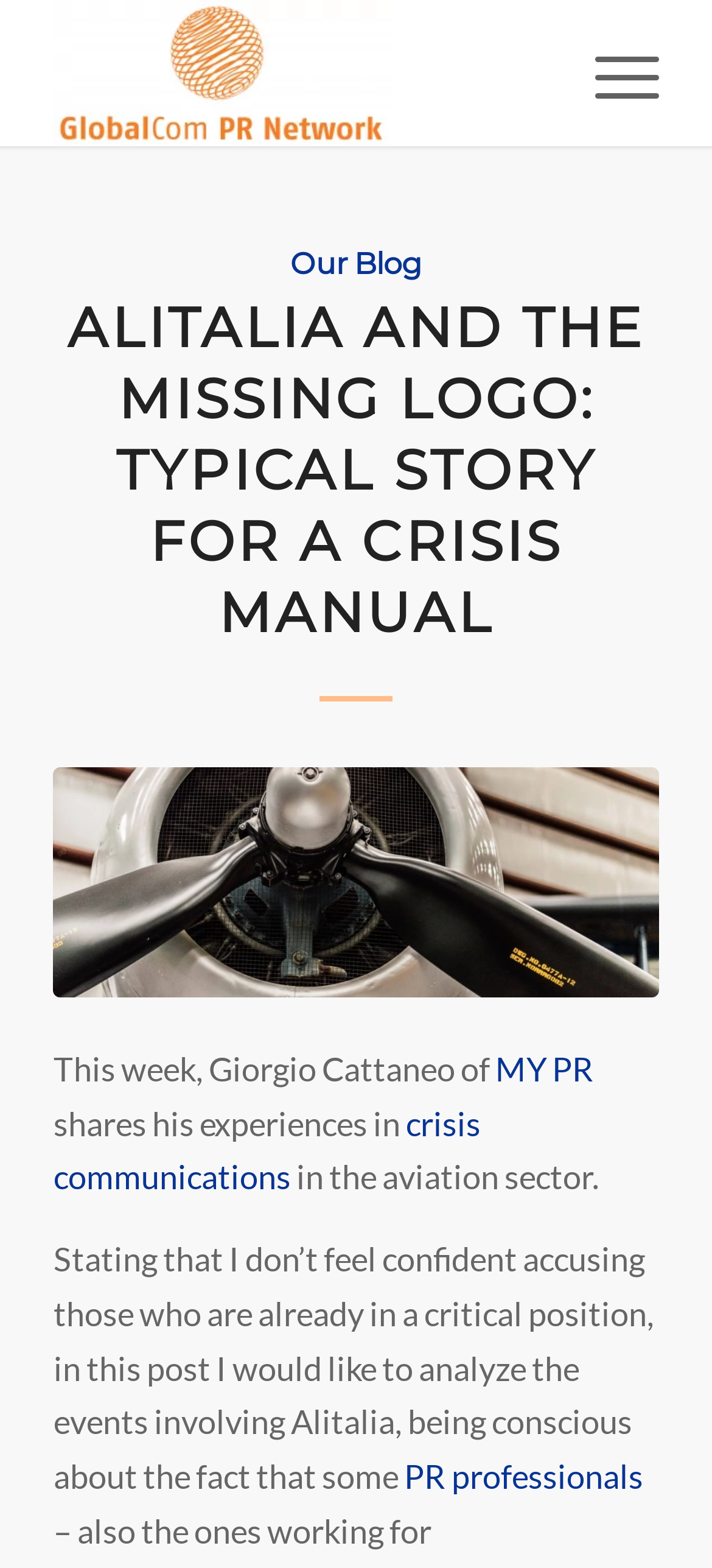Who is the author of the blog post?
Look at the image and respond with a single word or a short phrase.

Giorgio Cattaneo